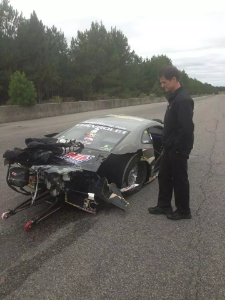Offer a detailed explanation of the image.

The image captures a poignant moment following a crash involving Summit Racing Pro Stock driver Jason Line. In the foreground, a solemn Line stands beside his heavily damaged silver Chevrolet Camaro on a deserted stretch of track, reflecting the aftermath of a dramatic incident during a private test session at Rockingham Dragway in Mooresville, North Carolina. The car, visibly wrecked with its rear end battered and parts visibly torn apart, serves as a stark reminder of the risks inherent in motorsports. Line’s expression suggests a mix of concern and relief, as news reports confirmed he emerged from the accident unhurt. The backdrop features a line of lush green trees under a cloudy sky, emphasizing the isolation of the scene. This incident occurred on October 10, 2013, highlighting the unpredictable nature of racing and the resilience of competitors in the face of adversity.